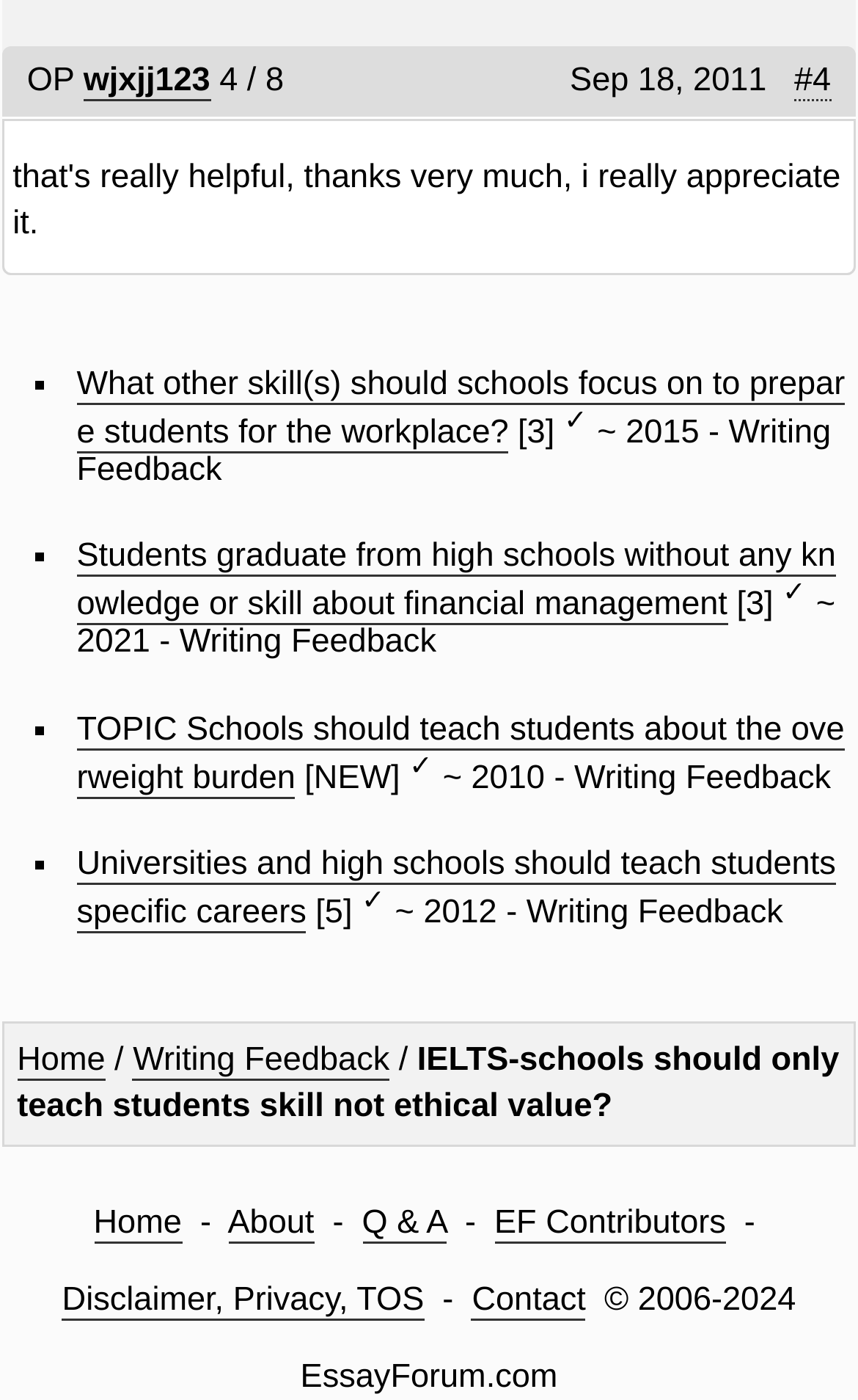What is the name of the website?
Using the image as a reference, answer the question with a short word or phrase.

EssayForum.com